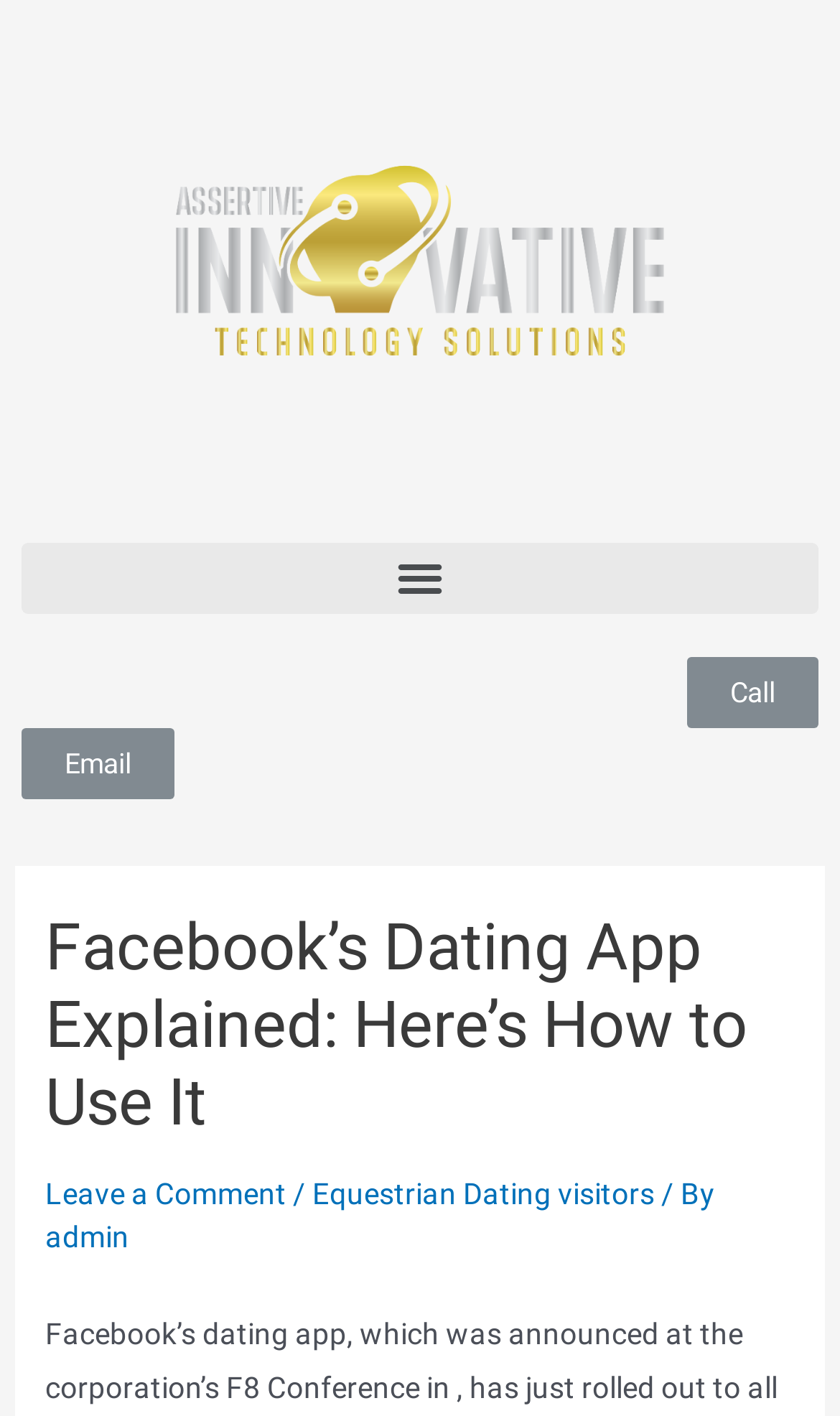Give a one-word or short phrase answer to this question: 
What is the author of the article?

admin